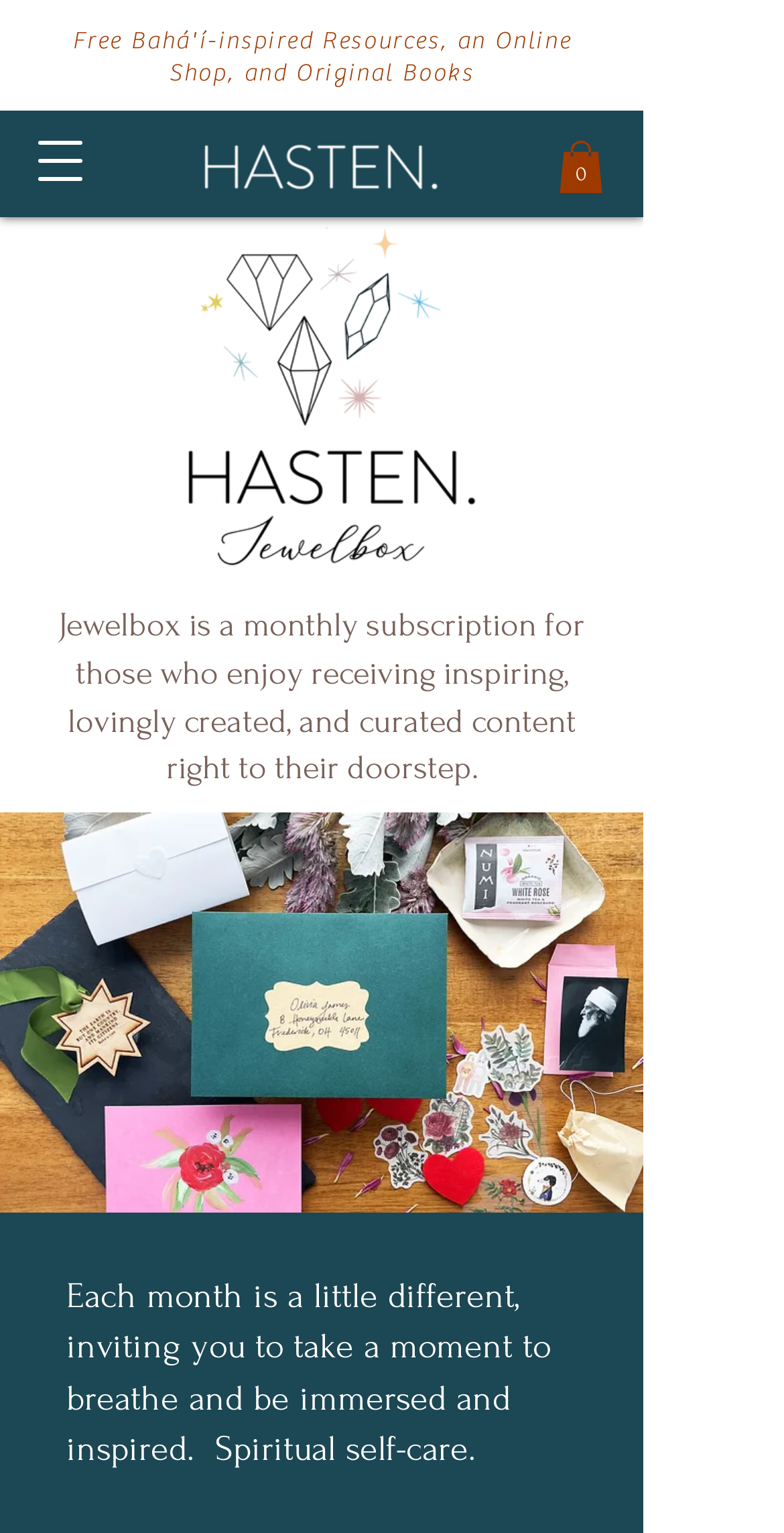Is the navigation menu open?
Please provide a single word or phrase as the answer based on the screenshot.

No